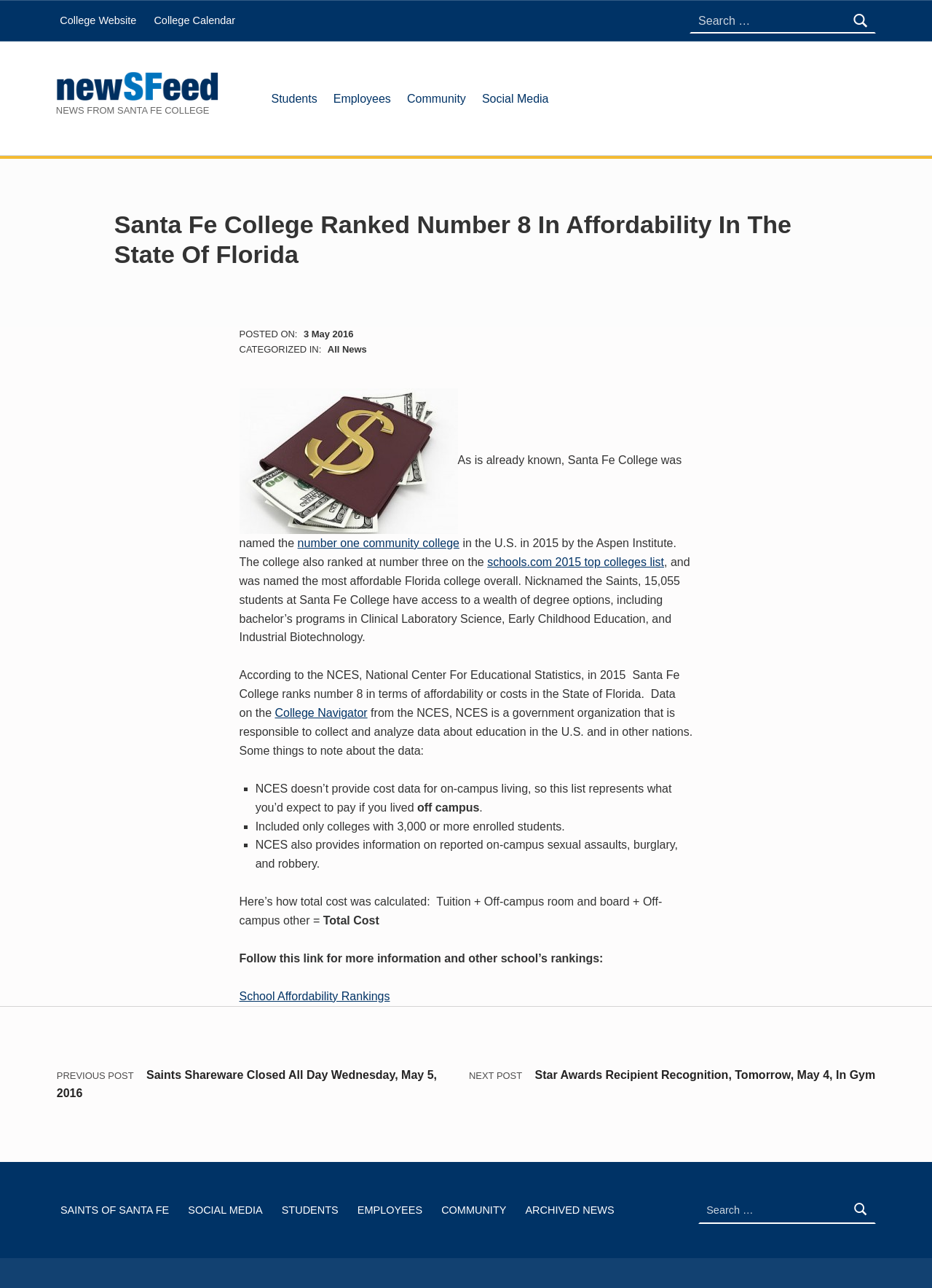What is the name of the program mentioned in the article? Look at the image and give a one-word or short phrase answer.

Clinical Laboratory Science